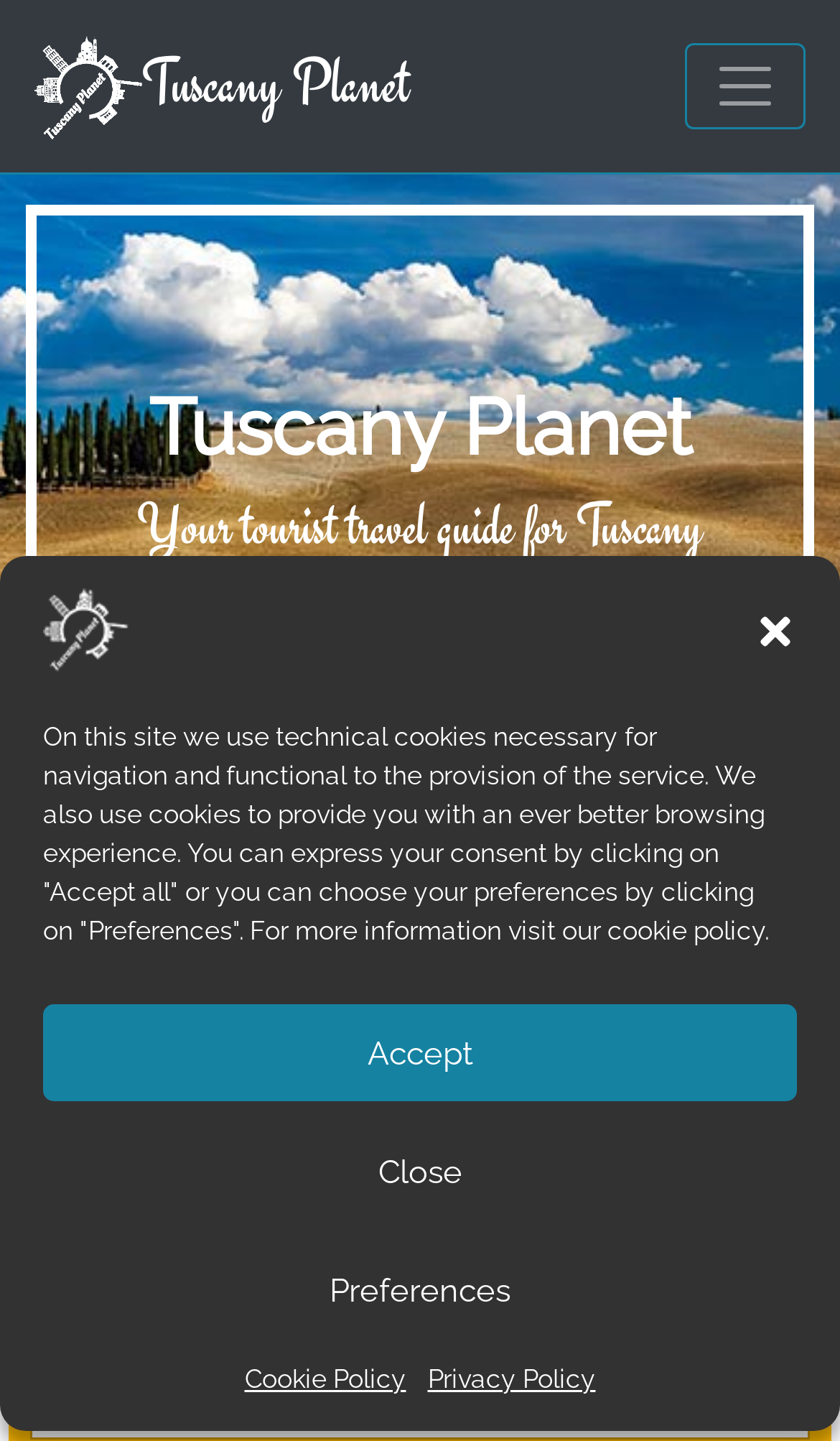Illustrate the webpage with a detailed description.

The webpage is about Capraia, a beautiful island in Tuscany, Italy. At the top of the page, there is a logo of Tuscany Planet, a tourist travel guide, accompanied by a heading with the same name. Below the logo, there is a navigation menu with links to the homepage, Around Tuscany, and other sections.

The main content of the page is focused on Capraia, with a prominent heading that reads "Capraia: beaches, what to see, how to get there". This heading is followed by a subheading with the author's name, "TuscanyAdmin", and the date "19 March 2022". There is also a link to "Around Tuscany" below the subheading.

On the right side of the page, there is a search box with a label "Where are you going?" and a button to search for hotels, farmhouses, B&Bs, and holiday homes on Booking.com. Above the search box, there is an image of Booking.com.

At the bottom of the page, there is a cookie consent dialog with buttons to accept, close, or manage cookie preferences. The dialog also contains links to the cookie policy and privacy policy.

Overall, the webpage is designed to provide information and resources for tourists planning to visit Capraia, with a focus on finding accommodations and exploring the island.